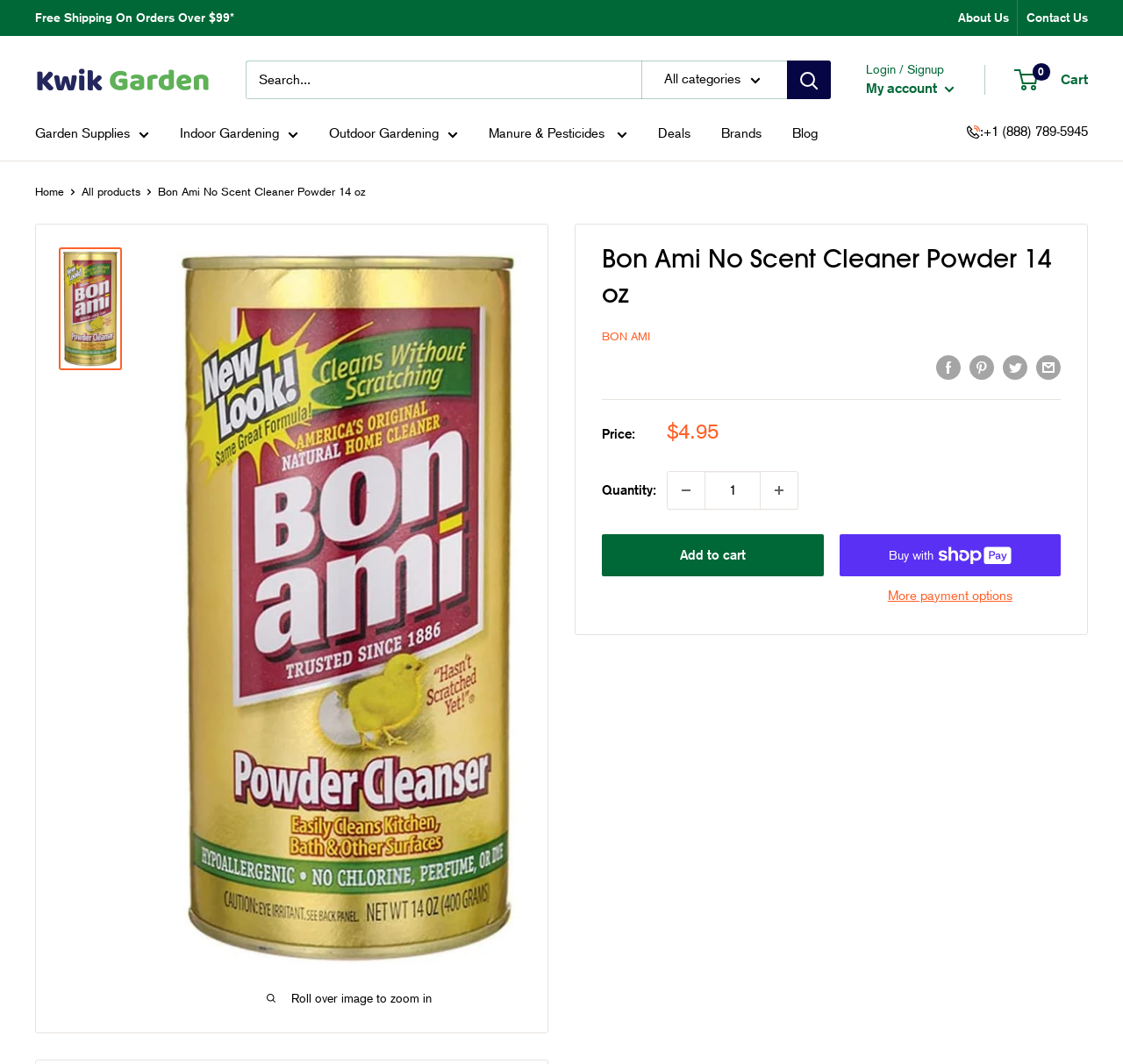How many links are in the navigation breadcrumb?
Use the information from the screenshot to give a comprehensive response to the question.

I counted the number of links in the navigation breadcrumb section, which are 'Home', 'All products', and the current page 'Bon Ami No Scent Cleaner Powder 14 oz'.